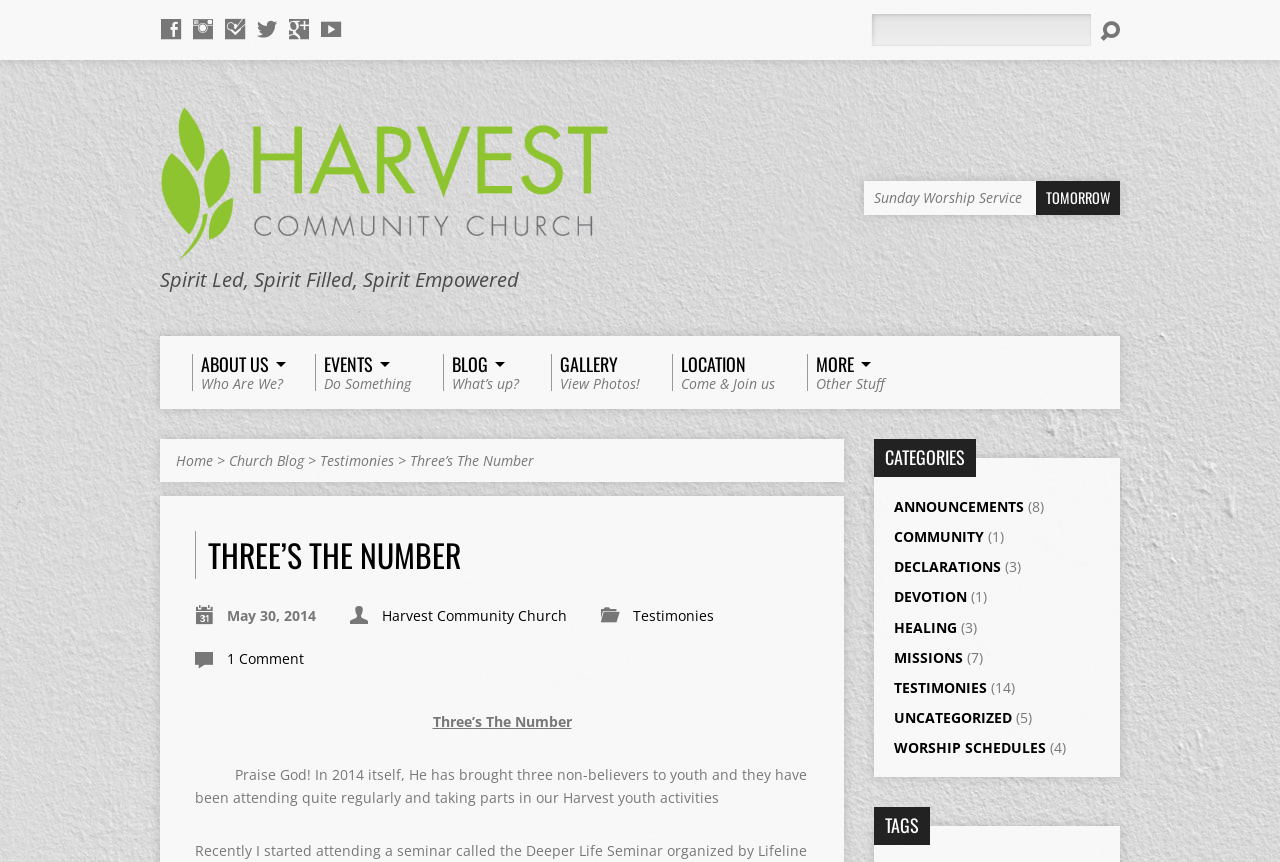Offer an extensive depiction of the webpage and its key elements.

This webpage is about Harvest Community Church, with a focus on a testimony from Brother Joshua Wu about three people who accepted Christ in Harvest Youth. 

At the top of the page, there are several social media links and a search bar. Below that, there is a header section with the church's name and a tagline "Spirit Led, Spirit Filled, Spirit Empowered". 

On the left side, there is a menu with links to different sections of the website, including "About Us", "Events", "Blog", "Gallery", "Location", and "More". 

The main content of the page is an article titled "Three's The Number" with a heading and a time stamp indicating it was posted on May 30, 2014. The article is about three non-believers who have been attending the church's youth activities regularly. 

Below the article, there are links to related categories, including "Announcements", "Community", "Declarations", "Devotion", "Healing", "Missions", "Testimonies", "Uncategorized", and "Worship Schedules", each with a number of related posts. 

On the right side, there is a section with links to other articles, including "Sunday Worship Service TOMORROW" and "Church Blog".